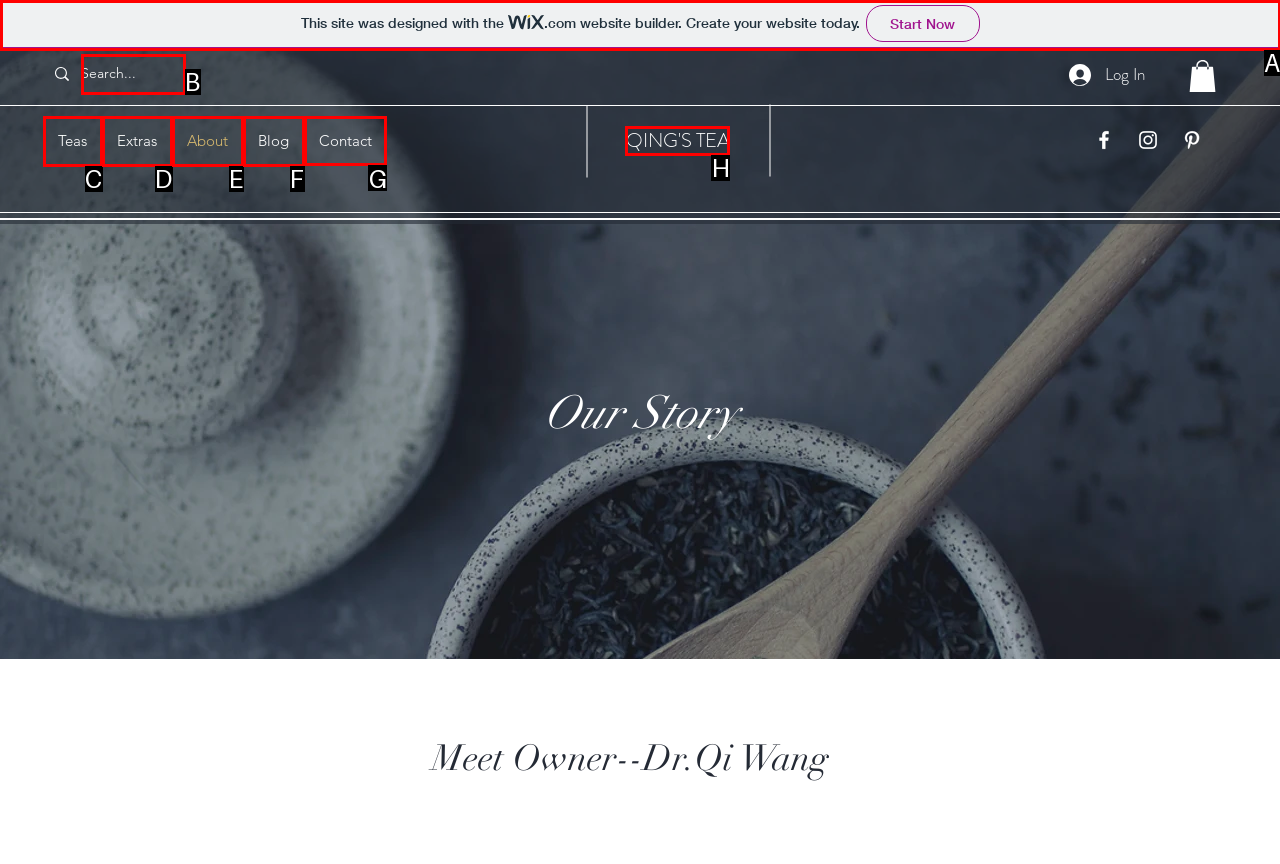Tell me the correct option to click for this task: Contact Qingherbaltea
Write down the option's letter from the given choices.

G